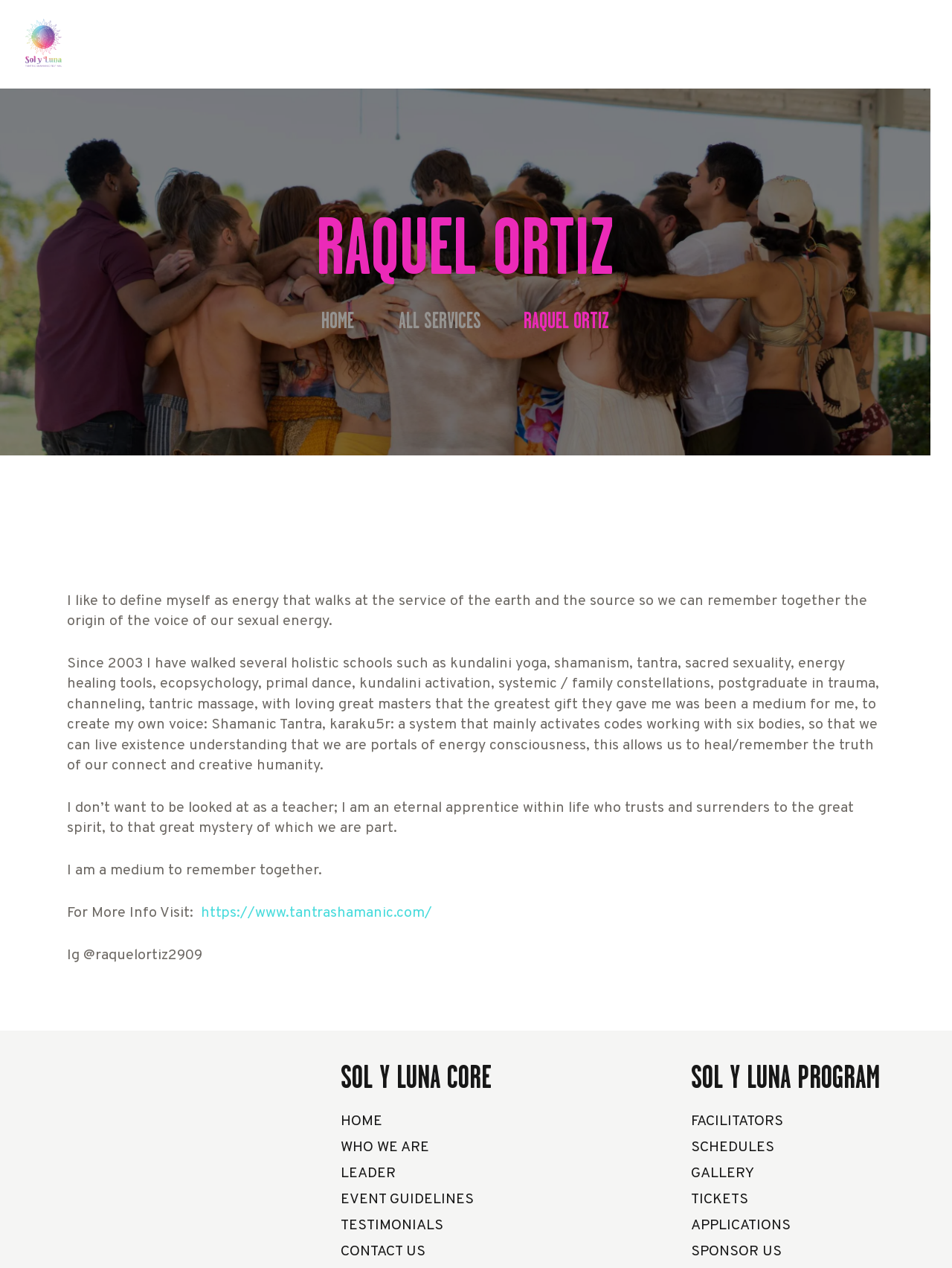Please identify the bounding box coordinates of the clickable area that will fulfill the following instruction: "Contact Raquel Ortiz". The coordinates should be in the format of four float numbers between 0 and 1, i.e., [left, top, right, bottom].

[0.358, 0.98, 0.447, 0.995]